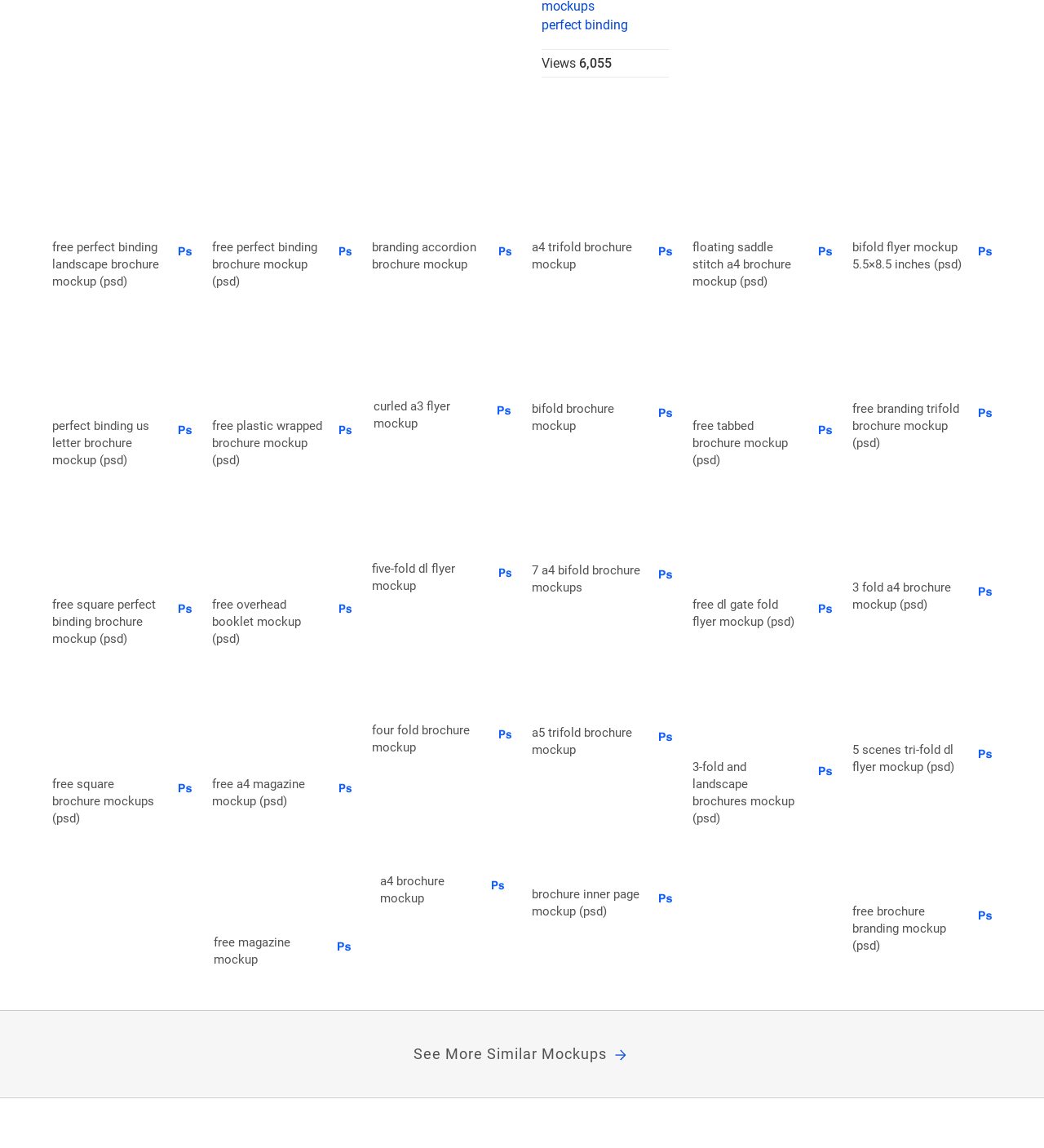Identify the bounding box of the UI element described as follows: "Curled A3 Flyer Mockup". Provide the coordinates as four float numbers in the range of 0 to 1 [left, top, right, bottom].

[0.358, 0.345, 0.463, 0.379]